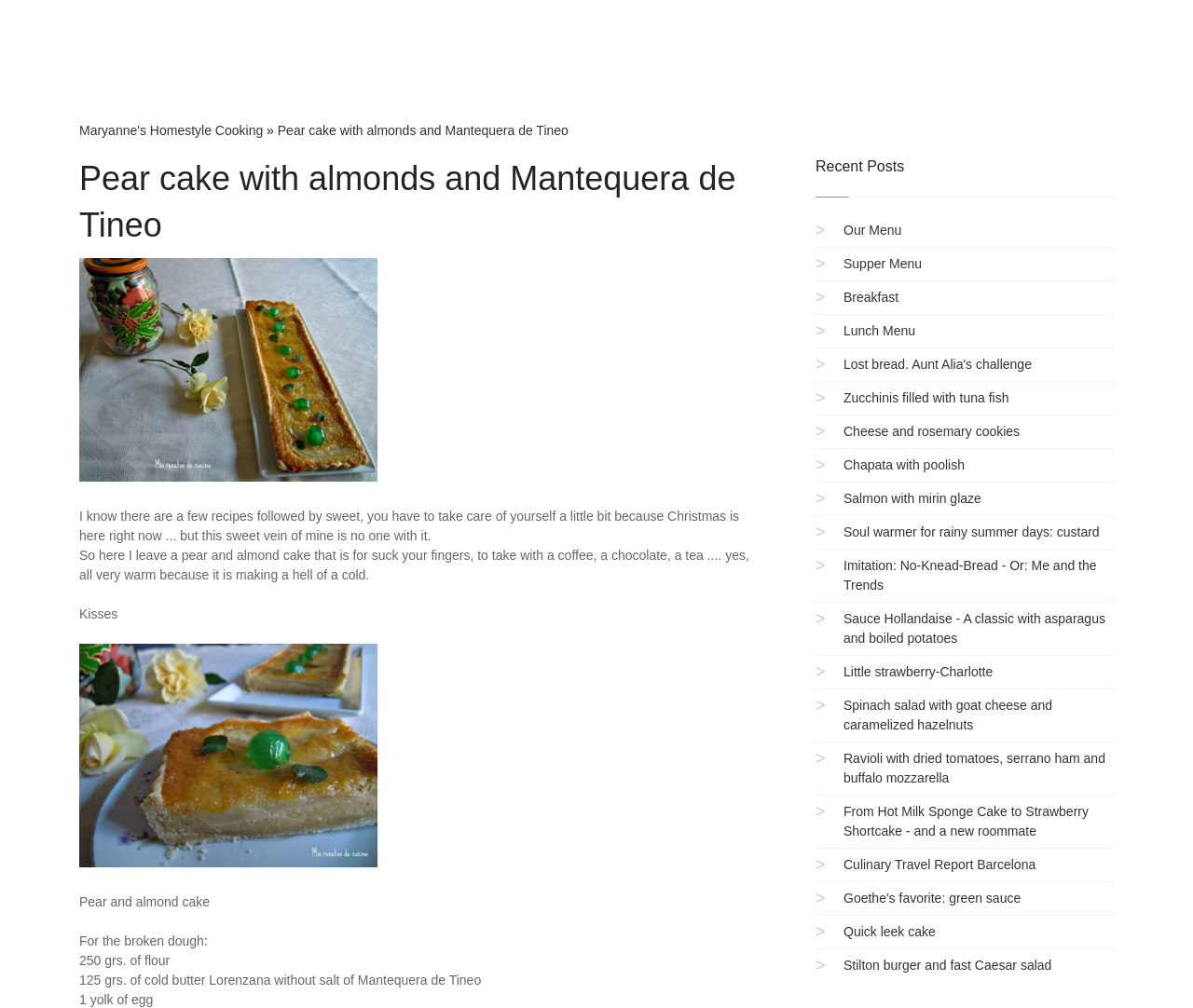Find the bounding box coordinates for the element described here: "Cheese and rosemary cookies".

[0.707, 0.421, 0.855, 0.435]